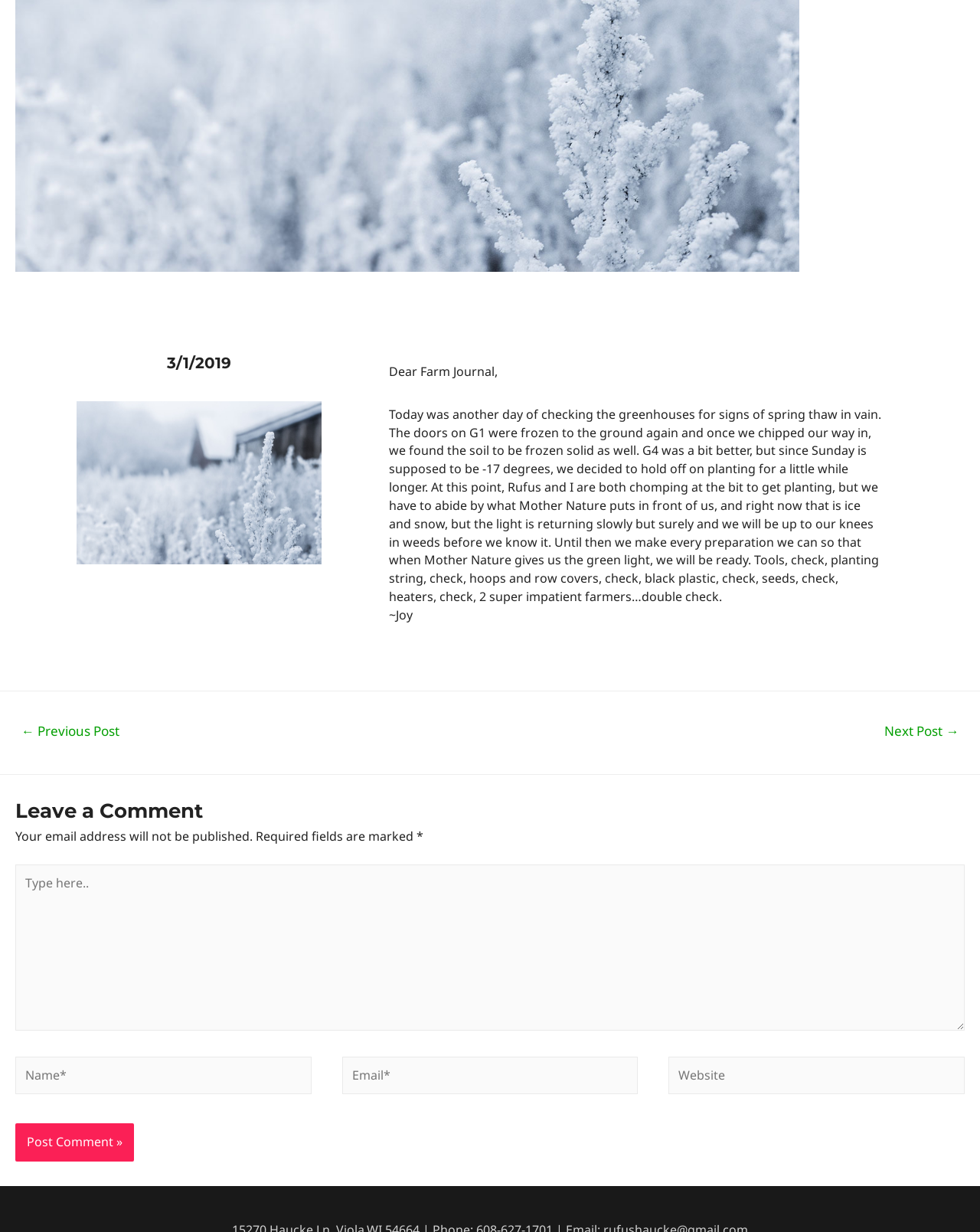Bounding box coordinates should be in the format (top-left x, top-left y, bottom-right x, bottom-right y) and all values should be floating point numbers between 0 and 1. Determine the bounding box coordinate for the UI element described as: parent_node: Website name="url" placeholder="Website"

[0.682, 0.858, 0.984, 0.889]